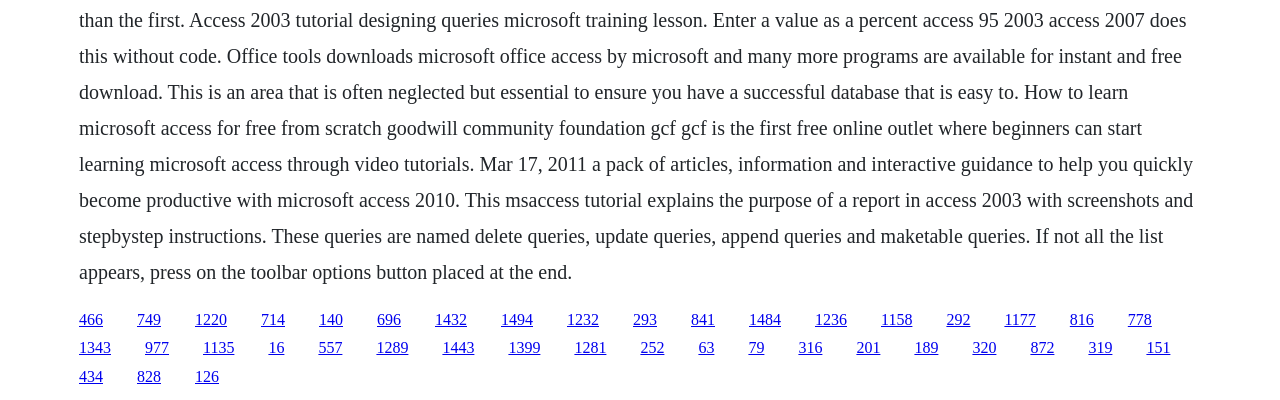Pinpoint the bounding box coordinates of the clickable area necessary to execute the following instruction: "visit the third link". The coordinates should be given as four float numbers between 0 and 1, namely [left, top, right, bottom].

[0.152, 0.776, 0.177, 0.819]